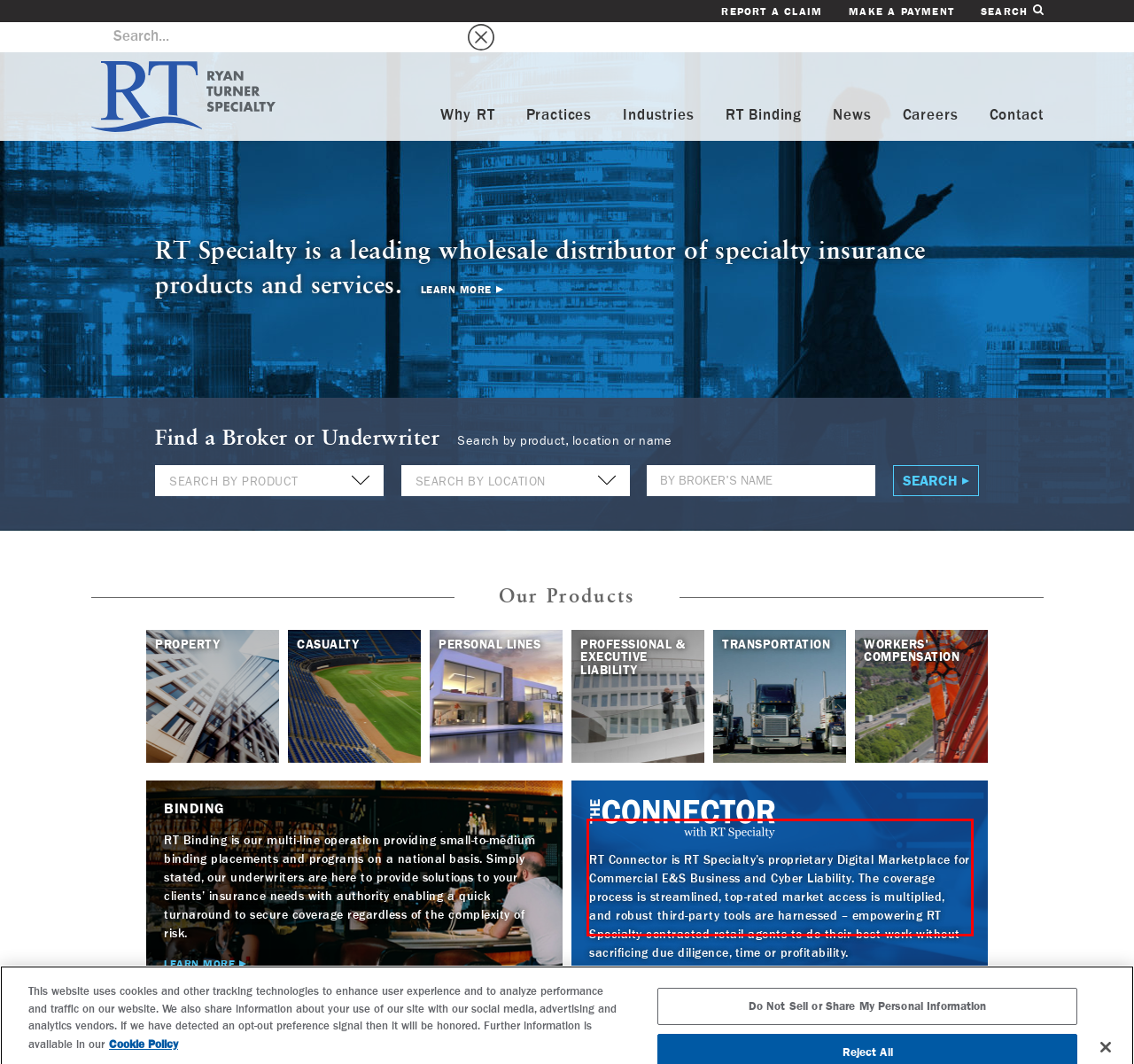Given the screenshot of the webpage, identify the red bounding box, and recognize the text content inside that red bounding box.

RT Connector is RT Specialty’s proprietary Digital Marketplace for Commercial E&S Business and Cyber Liability. The coverage process is streamlined, top-rated market access is multiplied, and robust third-party tools are harnessed – empowering RT Specialty contracted retail agents to do their best work without sacrificing due diligence, time or profitability.